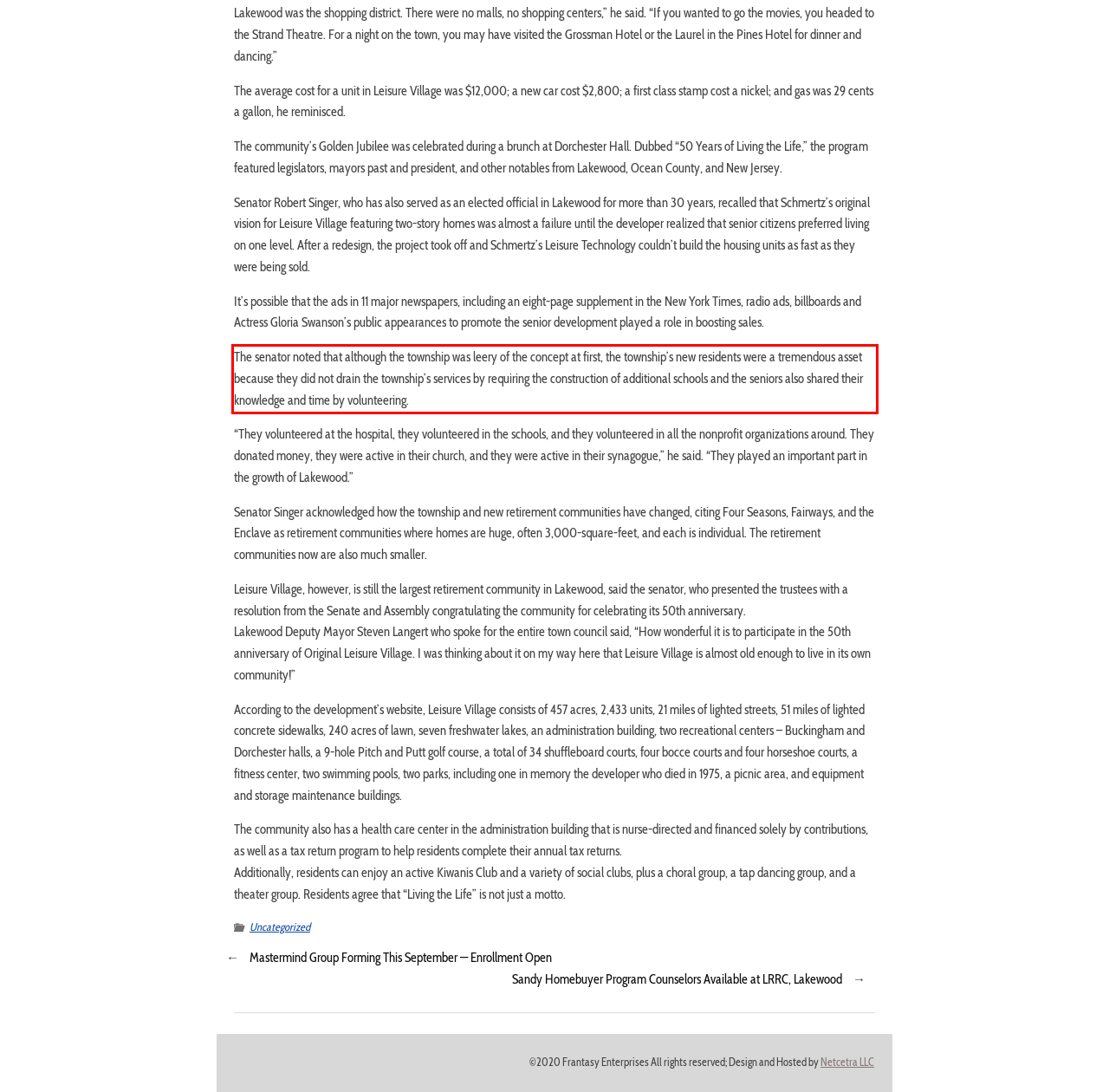You are provided with a webpage screenshot that includes a red rectangle bounding box. Extract the text content from within the bounding box using OCR.

The senator noted that although the township was leery of the concept at first, the township’s new residents were a tremendous asset because they did not drain the township’s services by requiring the construction of additional schools and the seniors also shared their knowledge and time by volunteering.